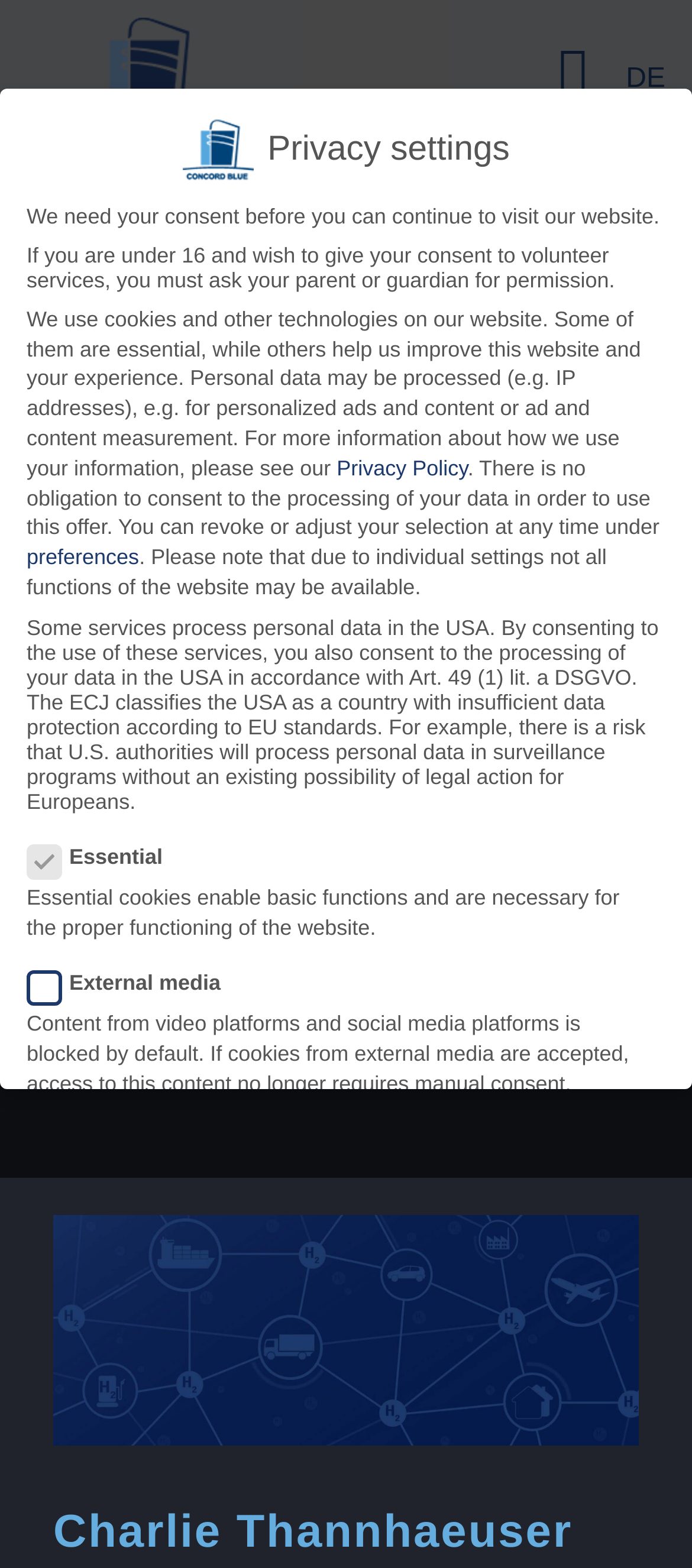Kindly determine the bounding box coordinates for the clickable area to achieve the given instruction: "Click the Individual privacy settings button".

[0.136, 0.911, 0.399, 0.922]